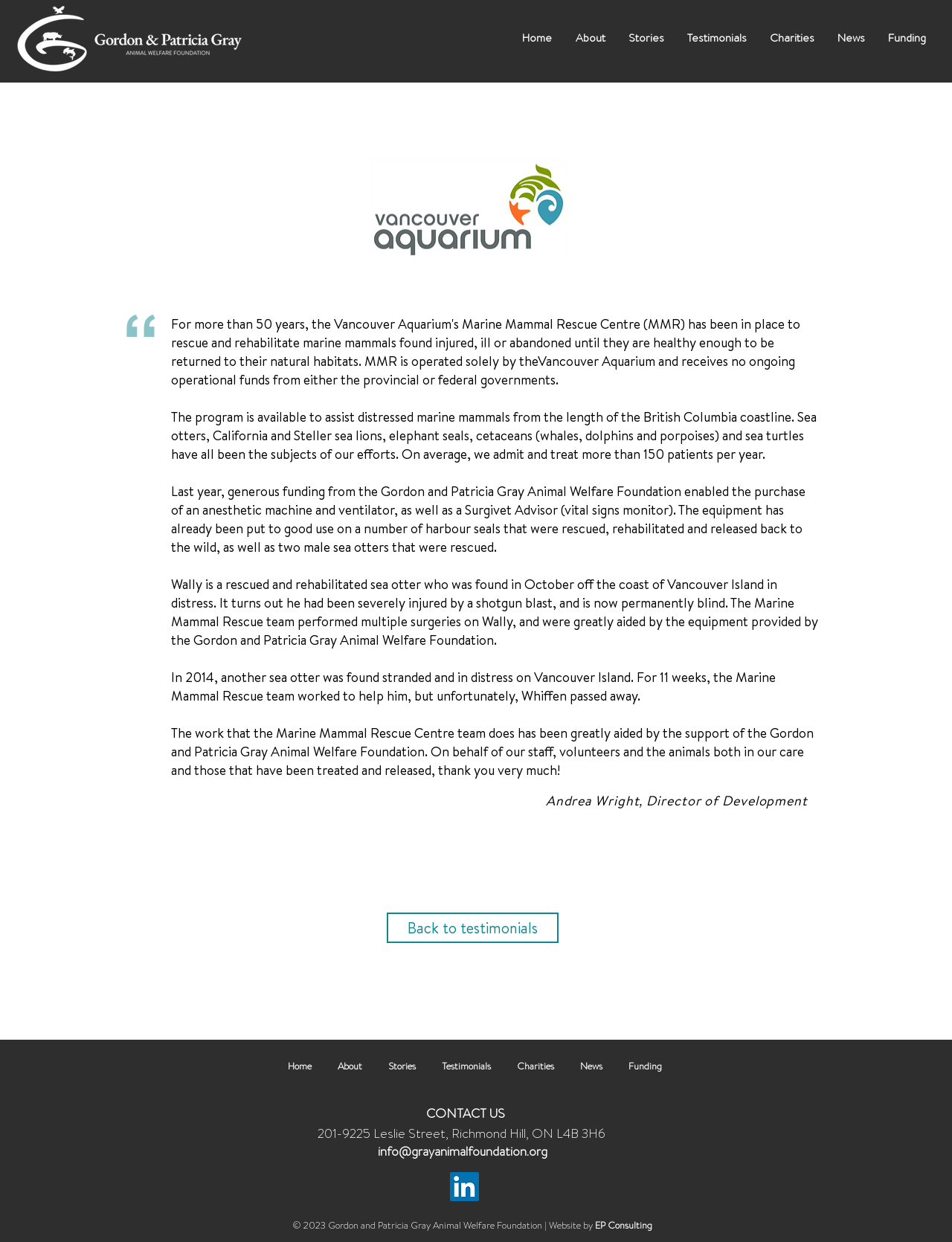What is the name of the aquarium?
Respond to the question with a well-detailed and thorough answer.

The name of the aquarium can be found in the logo at the top left corner of the webpage, which is a gray logo with white text. It is also mentioned in the button and link elements with the text 'Vancouver Aquarium'.